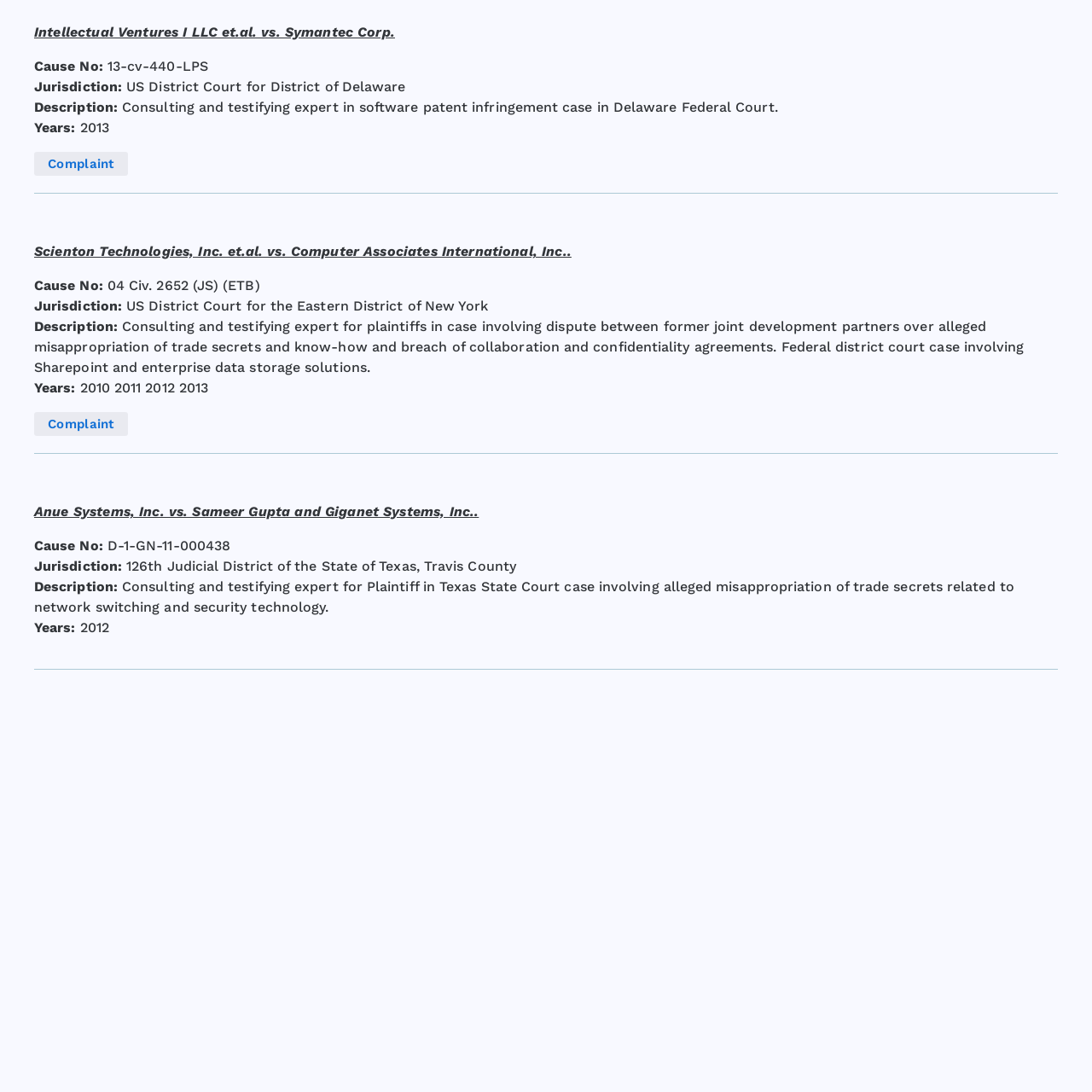Summarize the webpage comprehensively, mentioning all visible components.

This webpage appears to be a list of legal cases, with each case presented in a similar format. At the top of the page, there is a title "Intellectual Ventures I LLC et.al. vs. Symantec Corp." followed by details about the case, including the cause number, jurisdiction, and a brief description of the case.

Below this initial case, there are several other cases listed, each with their own title, cause number, jurisdiction, and description. The cases are stacked vertically, with each case taking up a significant portion of the page. The descriptions of the cases are lengthy and provide detailed information about the legal disputes involved.

There are also links to "Complaint" documents scattered throughout the page, likely providing access to the original legal complaints filed in each case. The years associated with each case are also listed, ranging from 2010 to 2016.

The overall layout of the page is dense, with a significant amount of text and information presented in a compact format. The use of clear headings and concise descriptions helps to organize the information and make it easier to read.